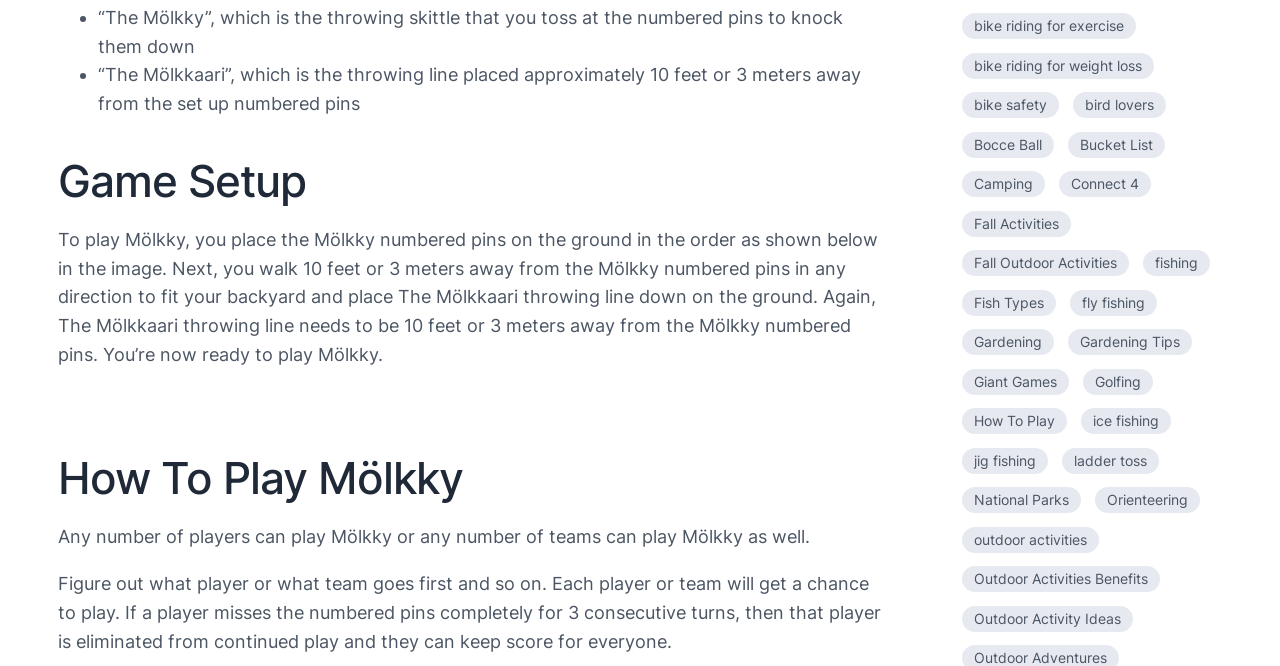Give a one-word or short-phrase answer to the following question: 
What happens if a player misses the numbered pins completely for 3 consecutive turns?

they are eliminated